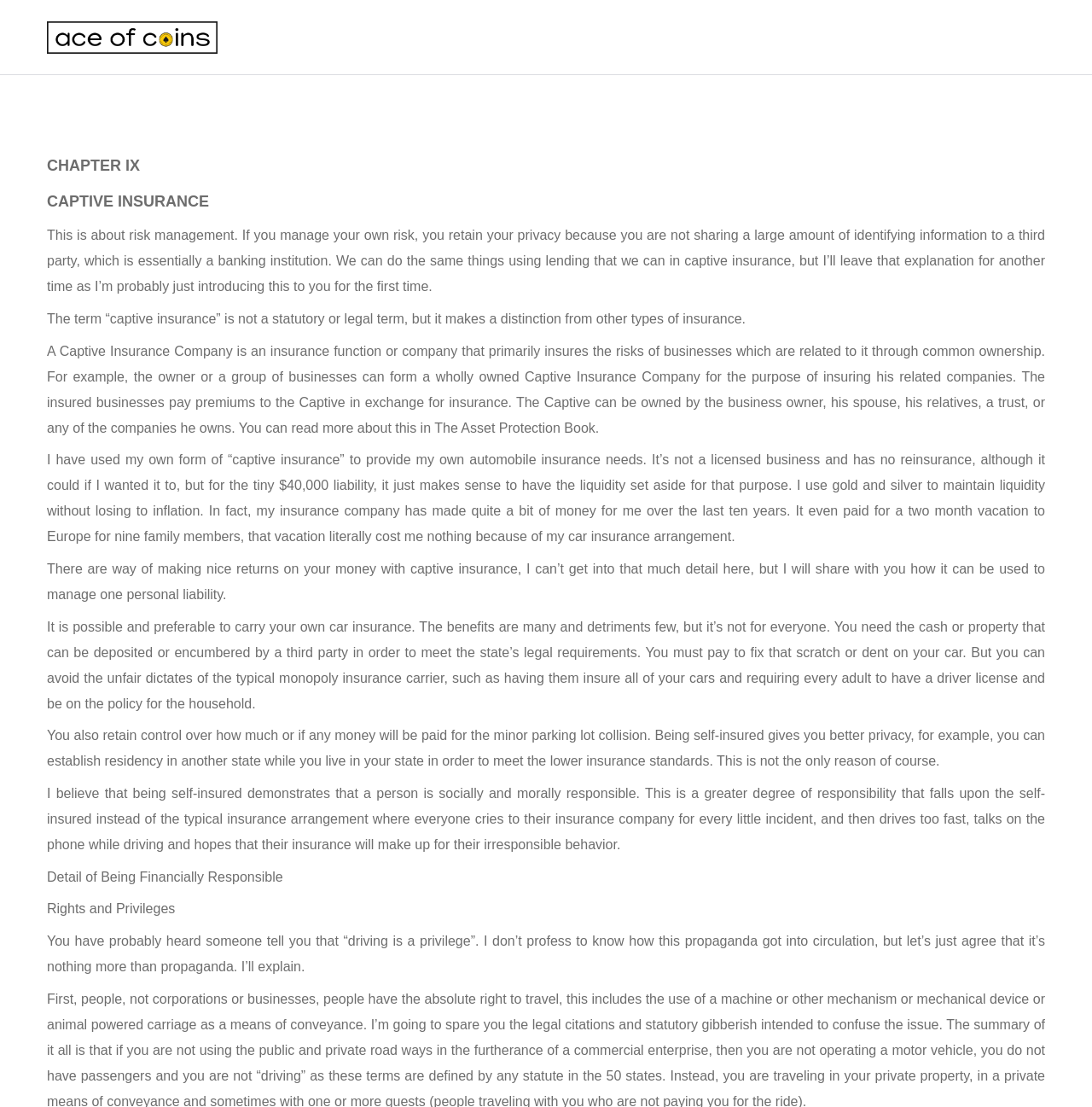Generate a comprehensive caption for the webpage you are viewing.

This webpage is about captive insurance, specifically discussing its concept, benefits, and how it can be used for personal liability management. At the top, there is a link and an image, both labeled "Ace of Coins", which is likely a logo or a title image. Below the image, there are several blocks of text that provide an in-depth explanation of captive insurance.

The first block of text explains that captive insurance is about risk management and retaining privacy by not sharing personal information with third-party institutions. The following blocks of text delve deeper into the concept, explaining that a captive insurance company is an insurance function or company that primarily insures the risks of businesses related to it through common ownership.

The webpage also shares a personal experience of using a form of captive insurance to provide automobile insurance needs, highlighting the benefits of having control over insurance arrangements and retaining liquidity. Additionally, the text discusses the advantages of being self-insured, including better privacy, avoiding unfair dictates of typical insurance carriers, and demonstrating social and moral responsibility.

The webpage also touches on the topic of driving, stating that it is a right, not a privilege, and that being financially responsible is essential. There are several headings throughout the text, including "Detail of Being Financially Responsible" and "Rights and Privileges", which break up the content into manageable sections. Overall, the webpage provides a detailed and informative explanation of captive insurance and its applications.